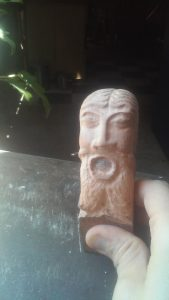Offer an in-depth caption of the image, mentioning all notable aspects.

The image showcases a detailed carving of a head, likely representing a historical or artistic figure, held in a hand. This intricately designed piece features distinct facial features, including a pronounced mouth and beard, which suggests it may have been inspired by traditional Romanesque sculptures. The artwork is likely part of a project related to the construction of a bass rebec, an early string instrument, commissioned for the "Orchestra of the Moon" by luthier Christopher Davies. The craftsmanship highlights the challenges and creative process involved in carving instrumental heads, as noted in a related context that discusses the various stages of creation in the luthier's work. The natural setting and lighting in the image add depth, emphasizing both the artist's dedication and the elegance of the piece.